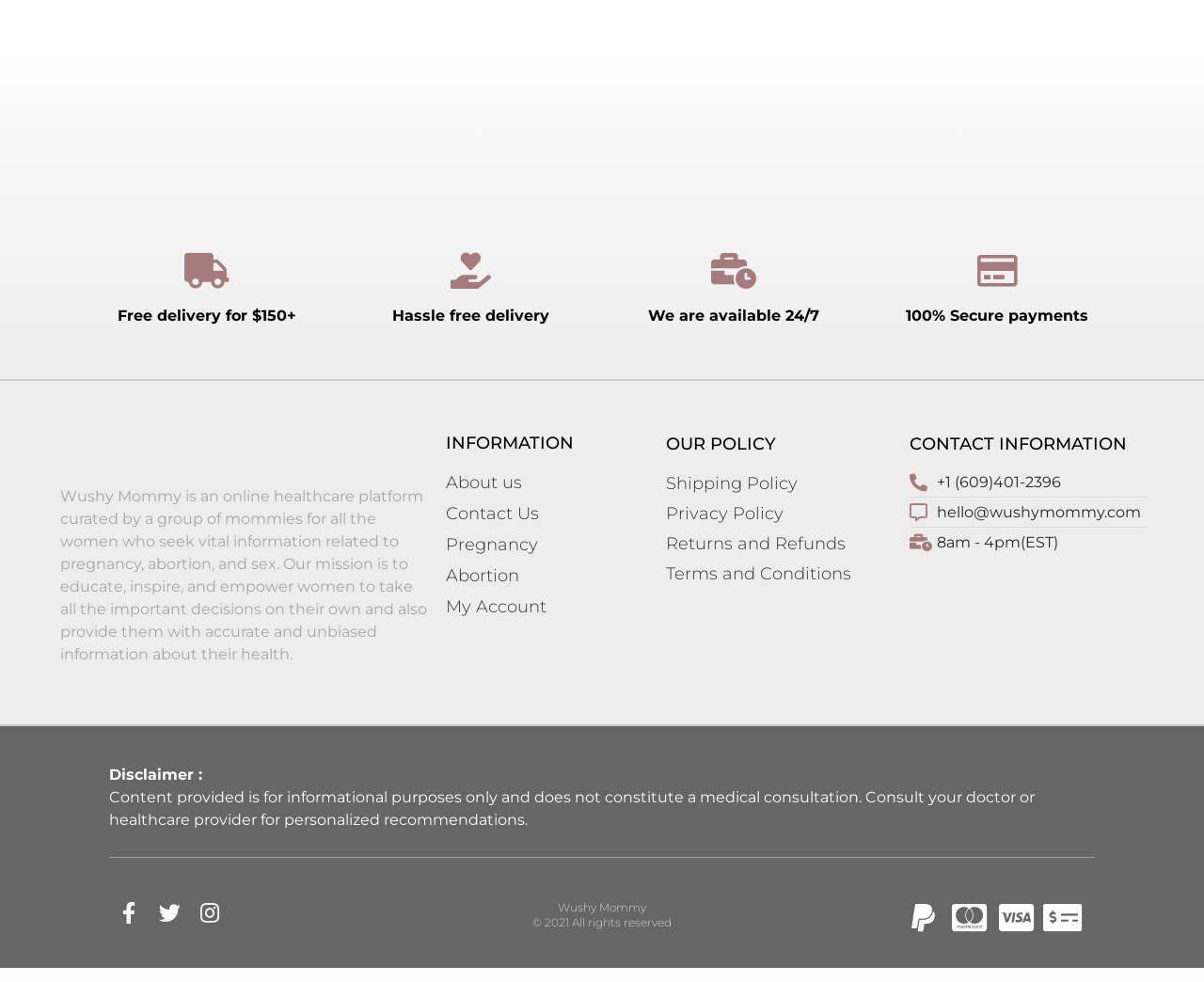Could you locate the bounding box coordinates for the section that should be clicked to accomplish this task: "Click Pregnancy".

[0.37, 0.542, 0.446, 0.568]